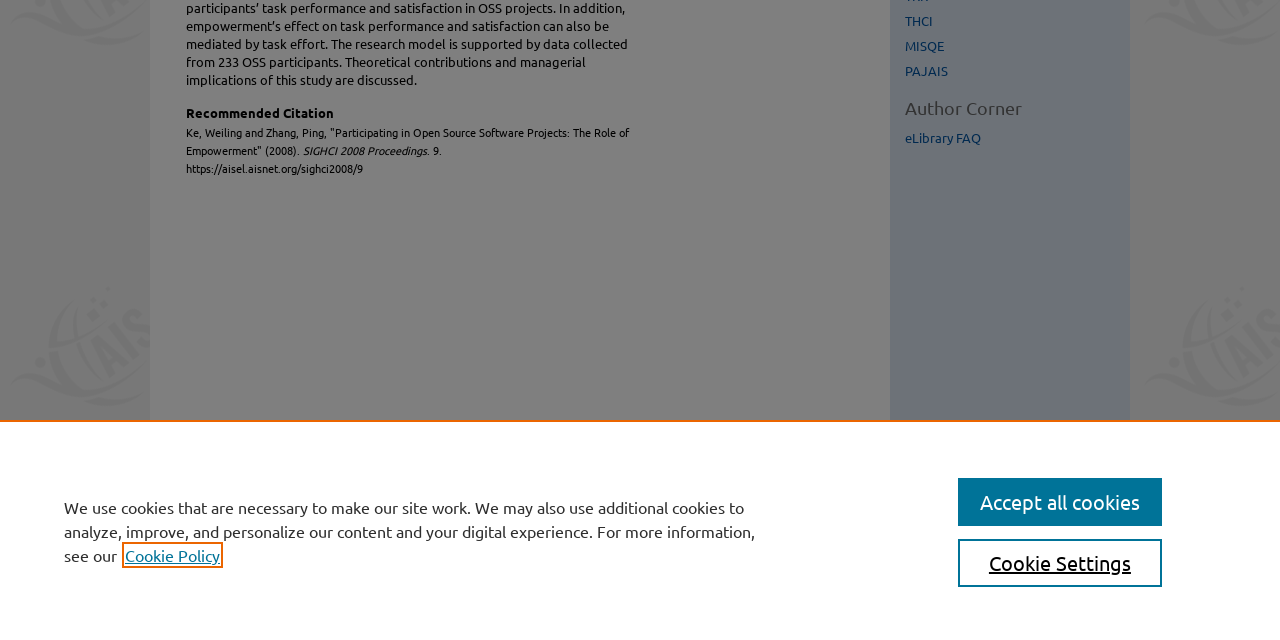Please find the bounding box for the UI component described as follows: "Elsevier - Digital Commons".

[0.695, 0.856, 0.883, 1.0]